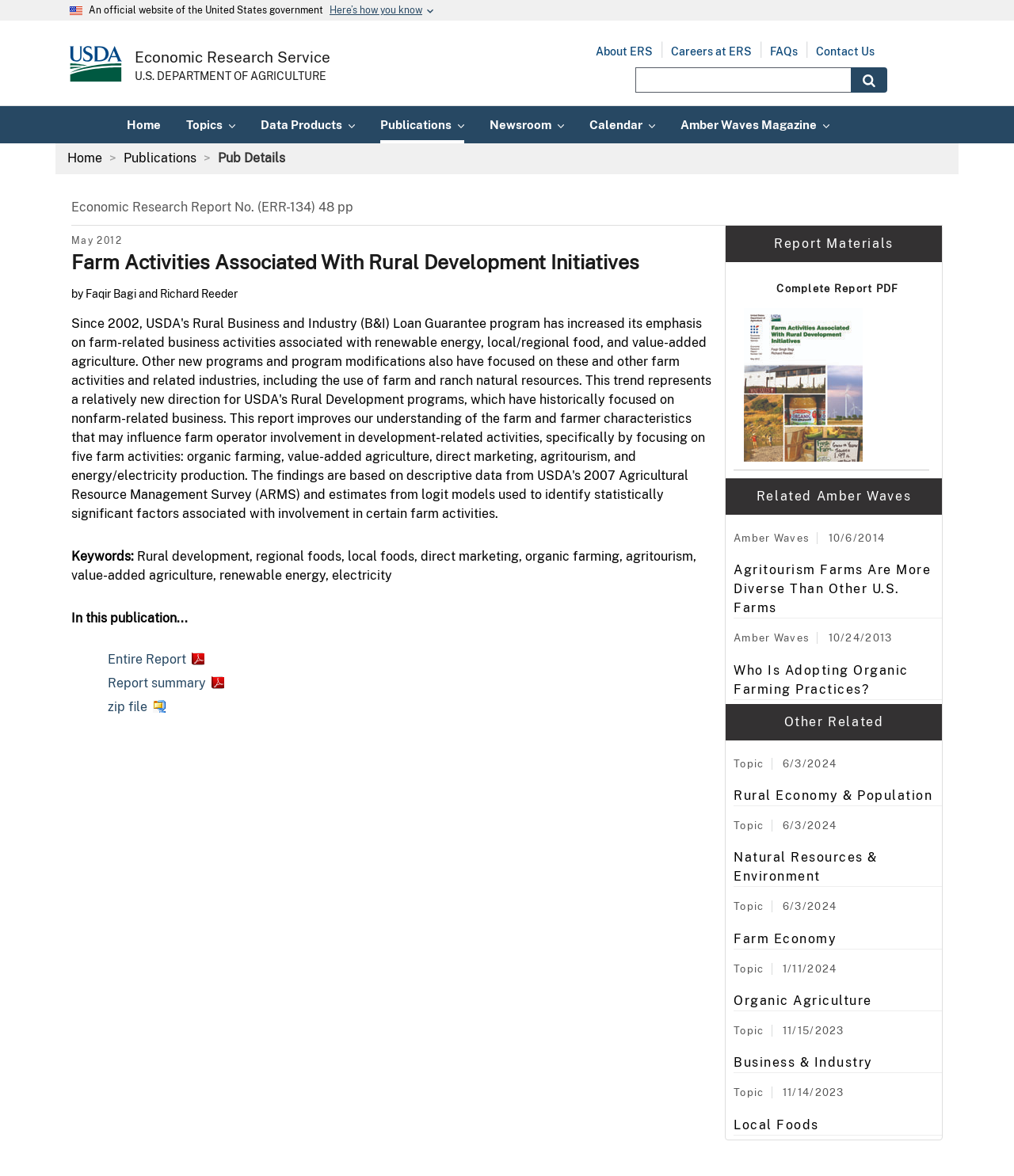Locate the bounding box coordinates of the segment that needs to be clicked to meet this instruction: "Learn about rural economy and population".

[0.723, 0.669, 0.929, 0.685]